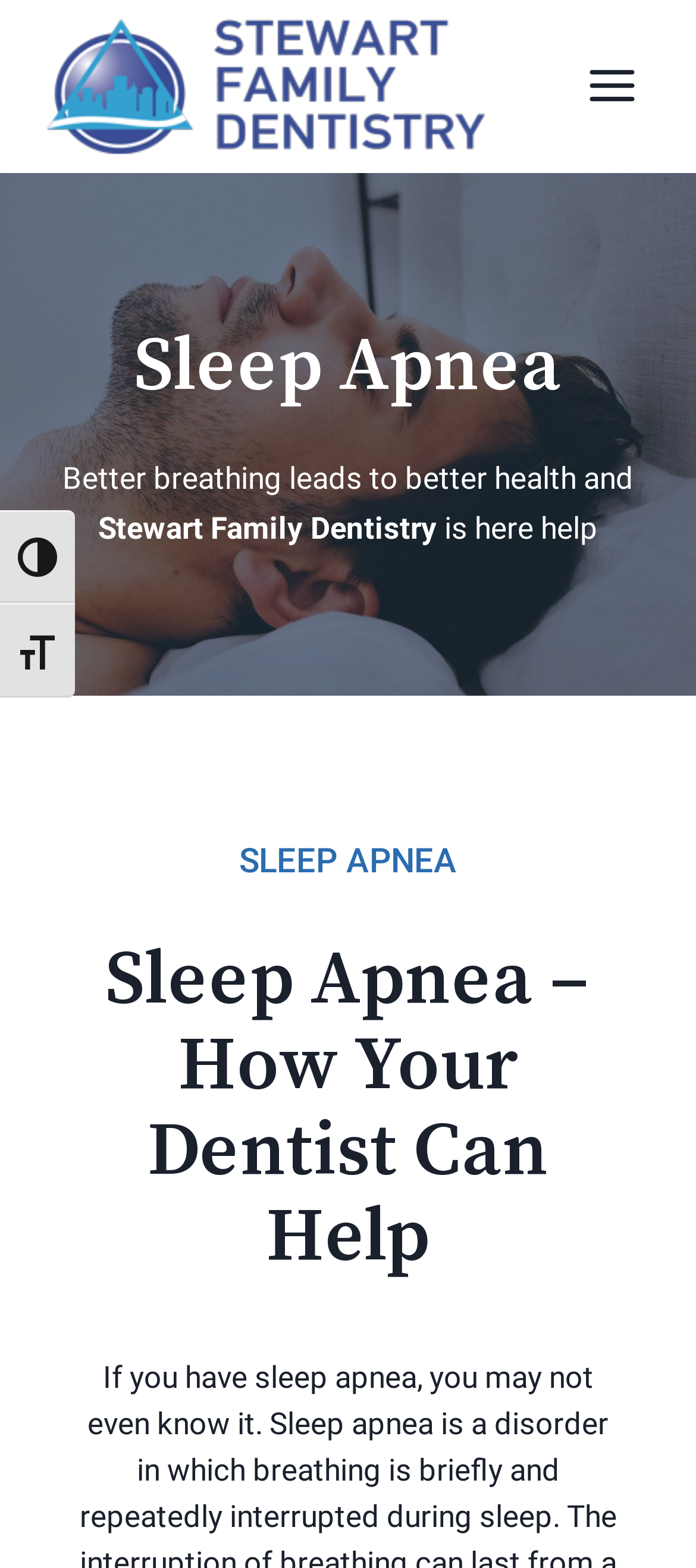Identify the bounding box of the UI element described as follows: "Toggle Menu". Provide the coordinates as four float numbers in the range of 0 to 1 [left, top, right, bottom].

[0.819, 0.032, 0.938, 0.078]